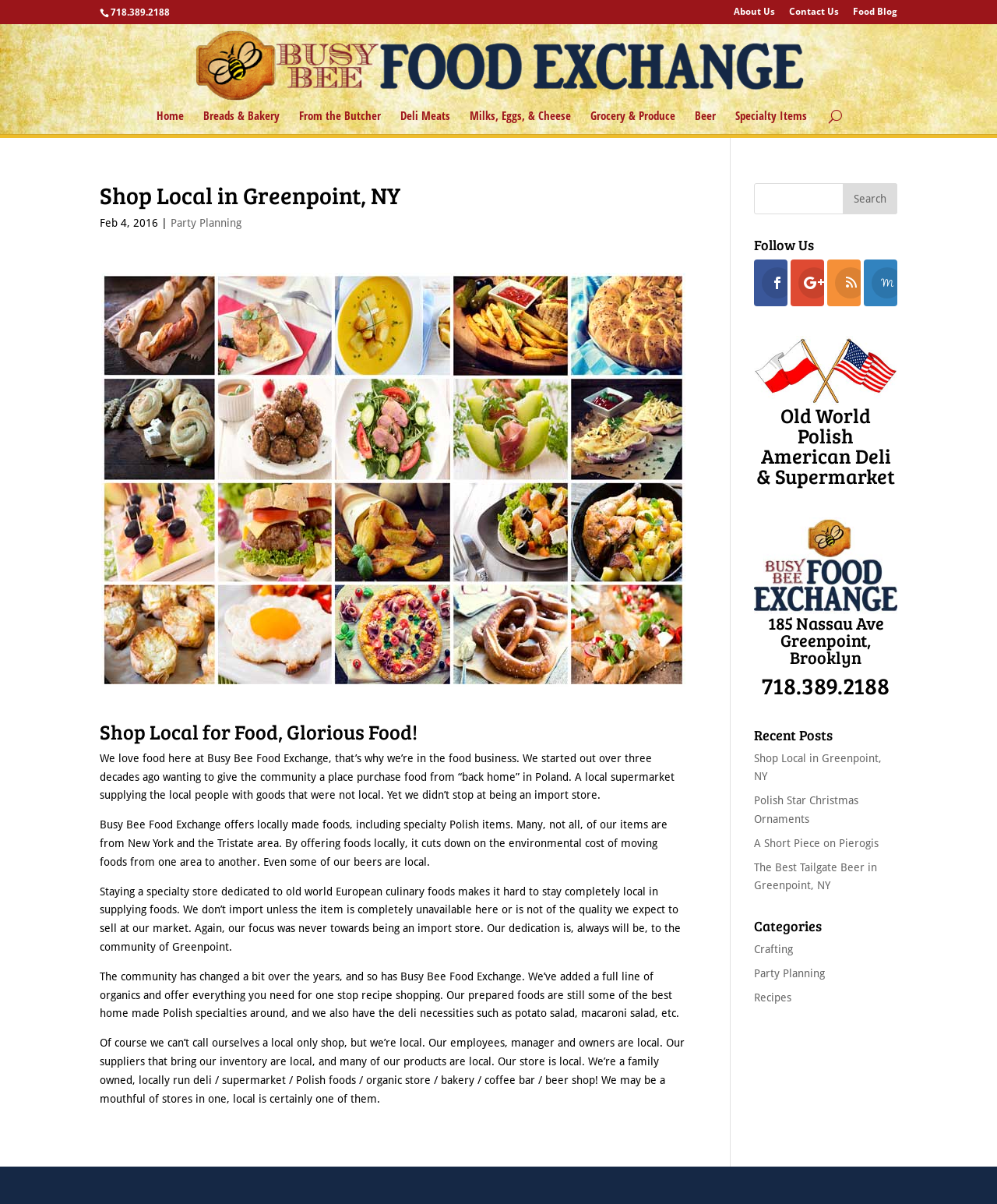Based on the provided description, "alt="Busy Bee Food Exchange"", find the bounding box of the corresponding UI element in the screenshot.

[0.196, 0.047, 0.807, 0.059]